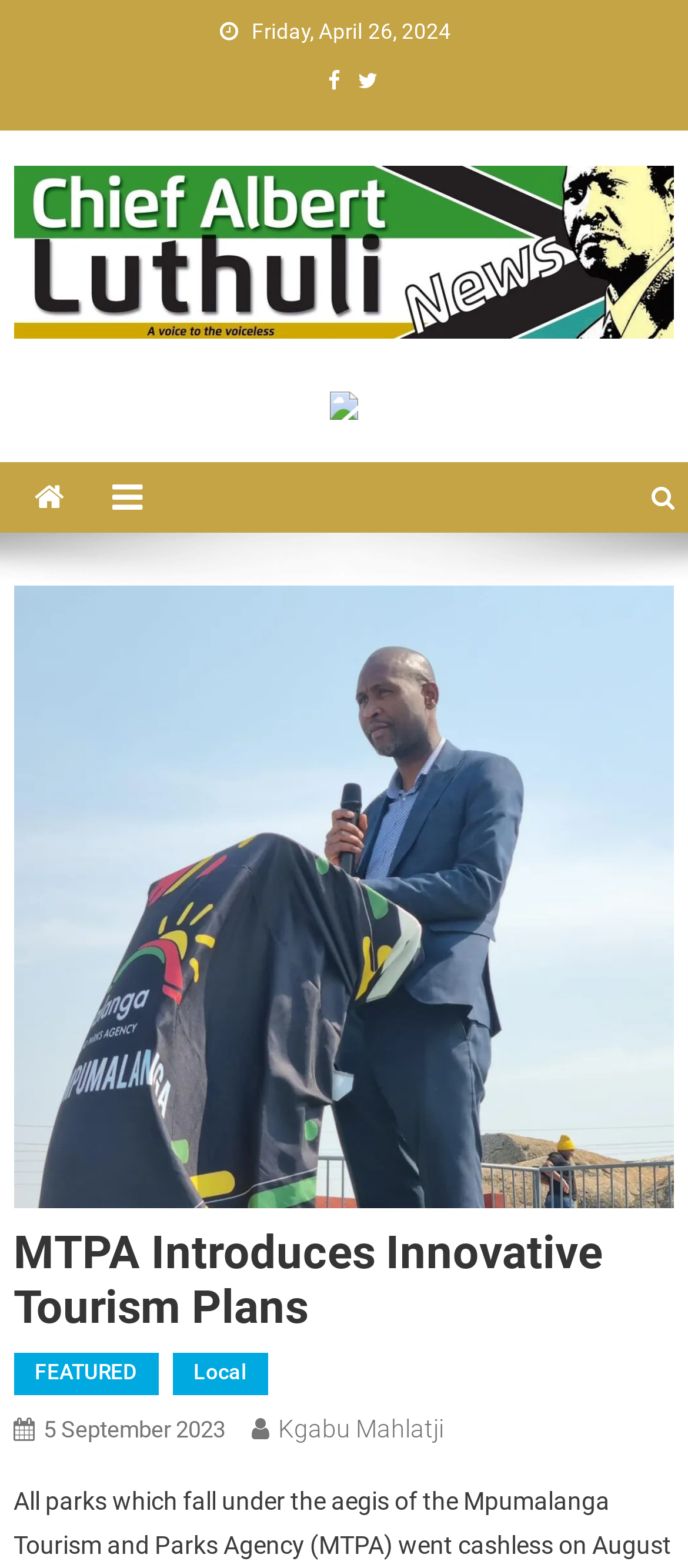Deliver a detailed narrative of the webpage's visual and textual elements.

The webpage appears to be a news article page, with a focus on a specific news story. At the top of the page, there is a date displayed, "Friday, April 26, 2024", followed by three social media links. Below these, there is a masthead image that spans almost the entire width of the page, with a link to "Chief Albert Luthuli News" and a tagline "Giving a voice to the voiceless".

On the right side of the masthead, there is a small image. Below the masthead, there are three more social media links. On the top-right corner of the page, there is a search icon.

The main content of the page is a news article with the heading "MTPA Introduces Innovative Tourism Plans". The article is categorized under "FEATURED" and "Local" topics. The article's publication date is "5 September 2023", and it is written by "Kgabu Mahlatji".

The meta description suggests that the article discusses tourism plans that will have a positive economic impact on local communities, and encourages local communities to participate and benefit from the tourism sector.